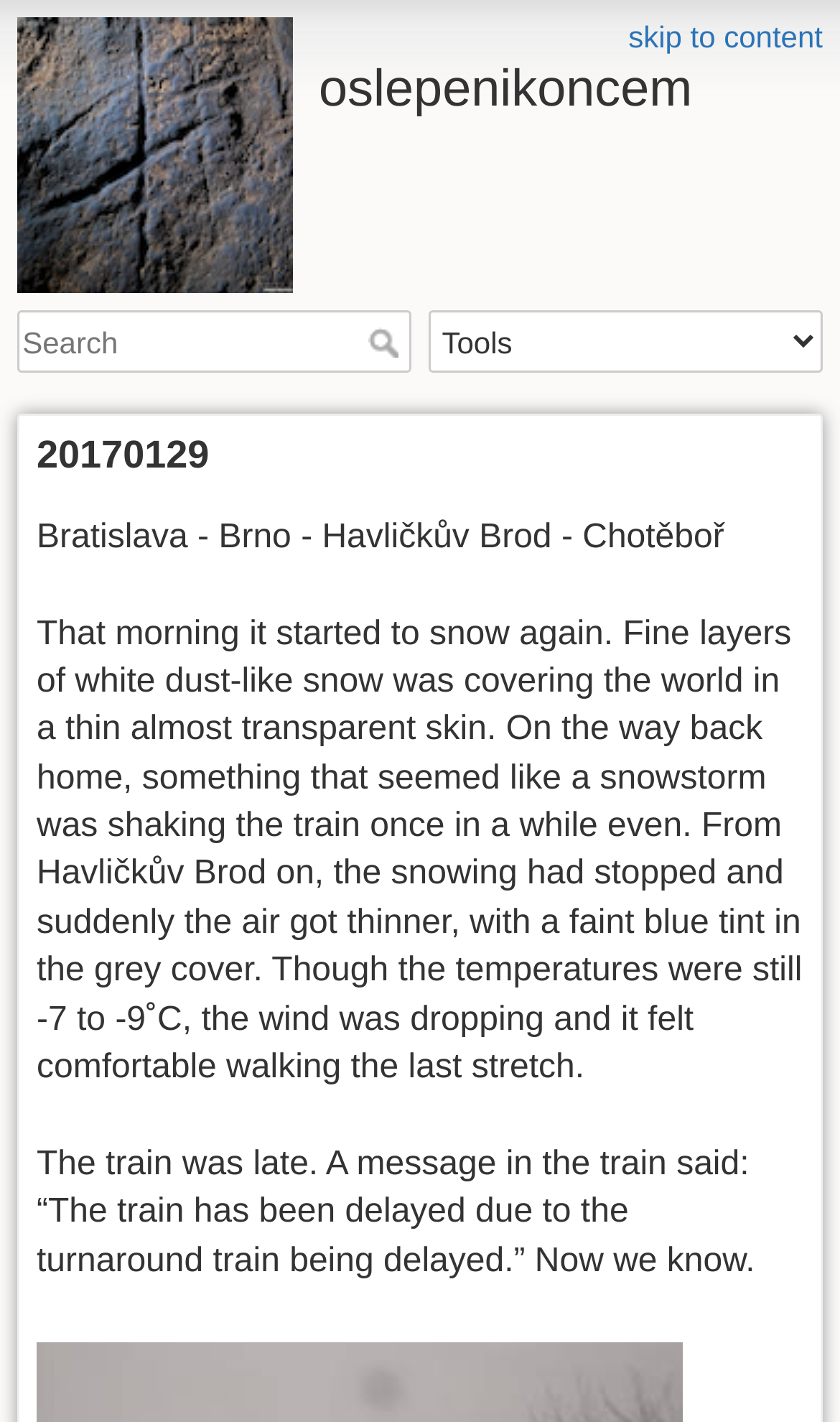Why was the train delayed?
Look at the image and provide a short answer using one word or a phrase.

Turnaround train being delayed